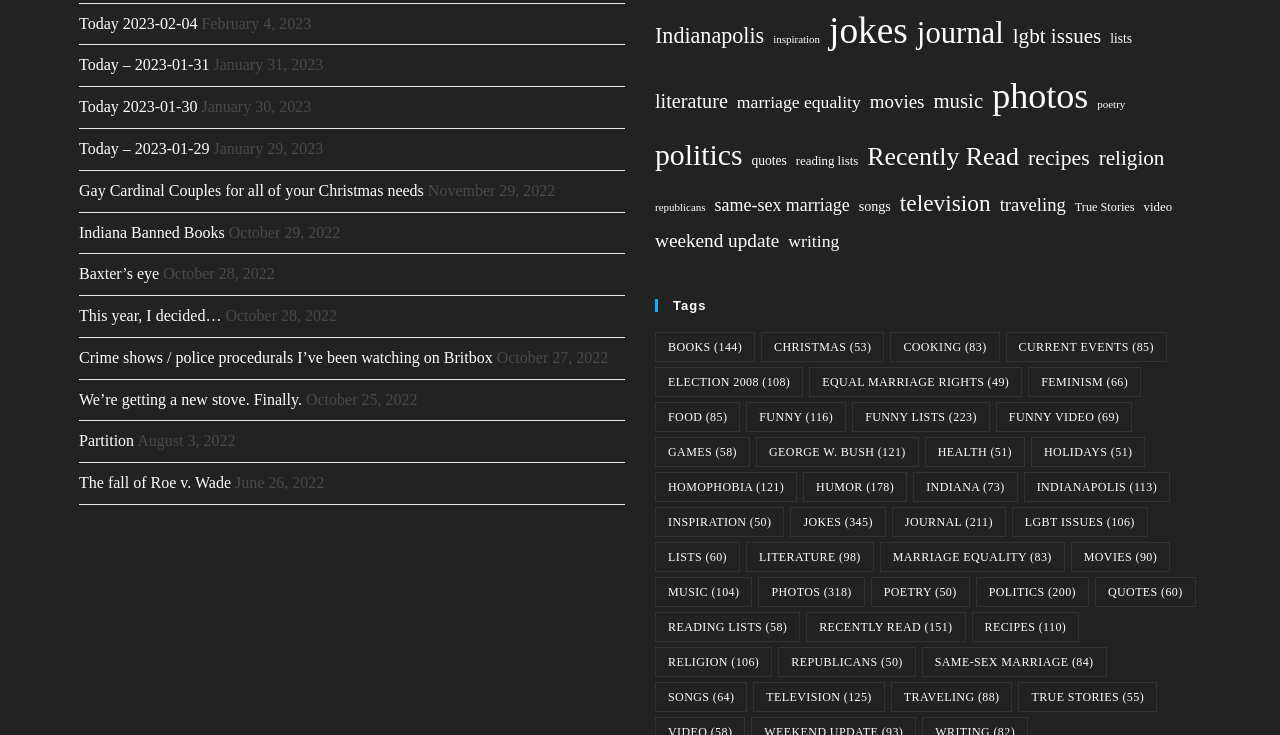Please give a one-word or short phrase response to the following question: 
How many categories are listed on the webpage?

24 categories